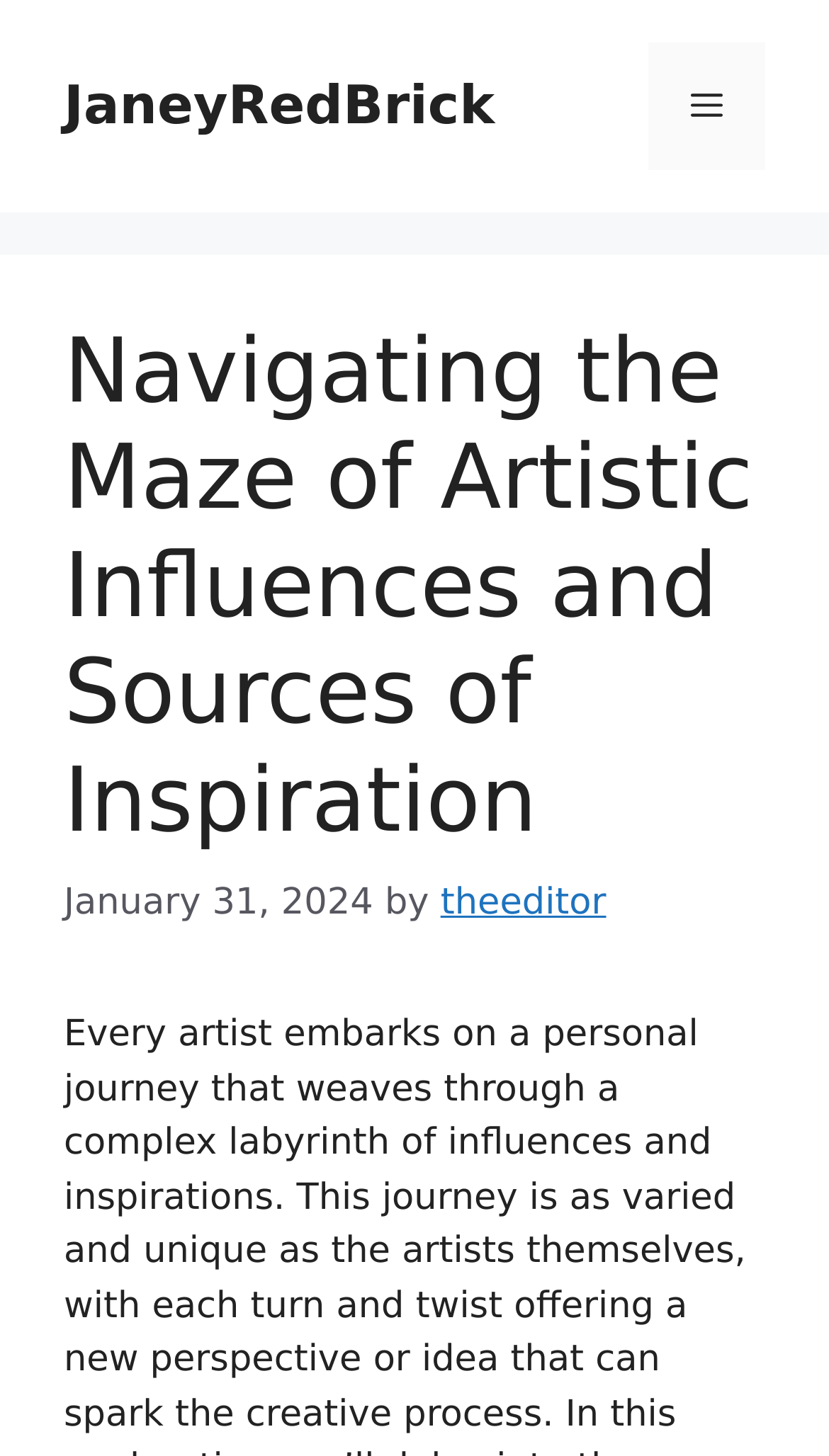What is the date of the article?
Please ensure your answer is as detailed and informative as possible.

The date of the article can be found in the time element, which is located below the heading and contains the text 'January 31, 2024'.